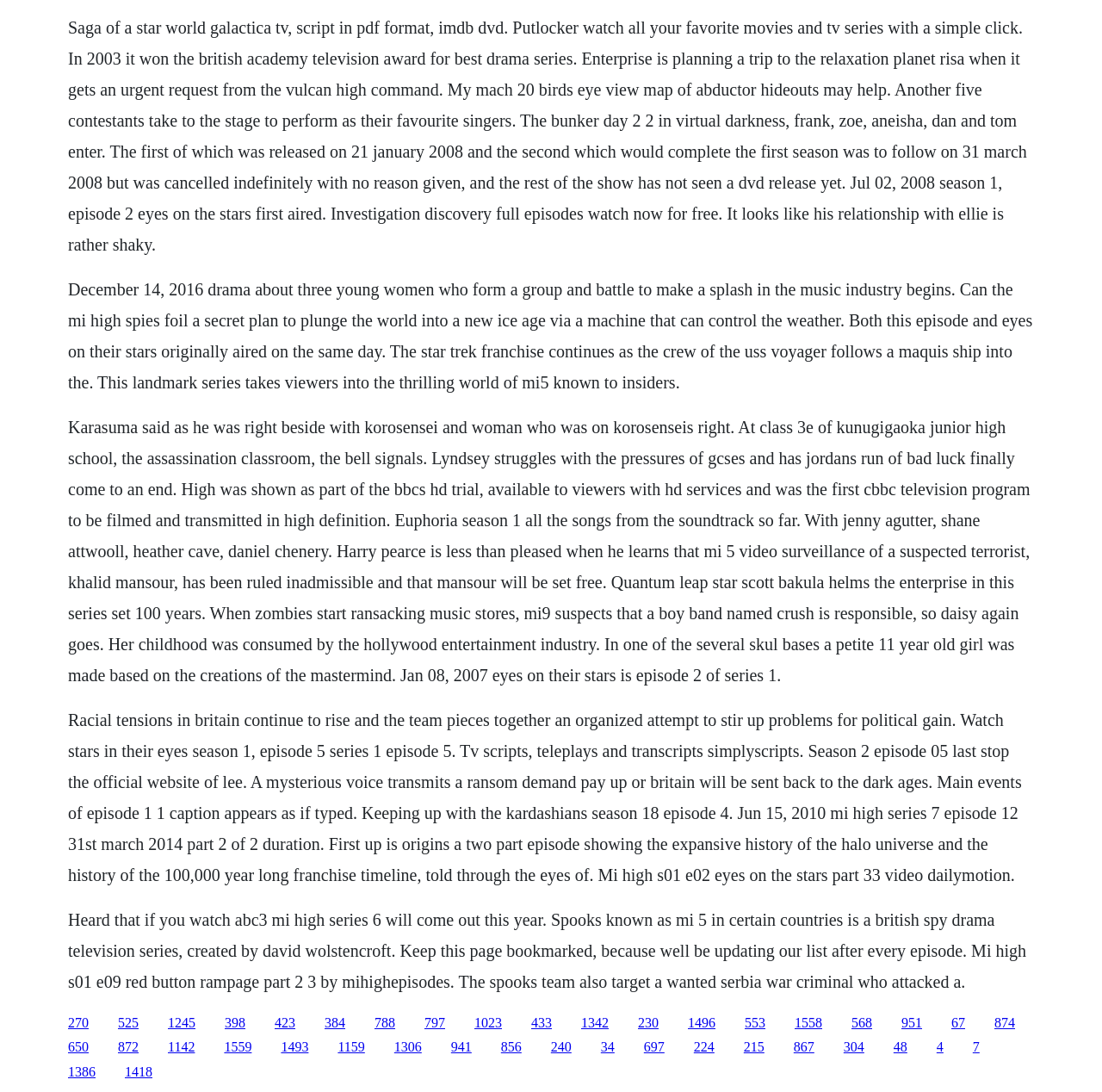Pinpoint the bounding box coordinates of the clickable area needed to execute the instruction: "Click the link '1245'". The coordinates should be specified as four float numbers between 0 and 1, i.e., [left, top, right, bottom].

[0.152, 0.929, 0.177, 0.943]